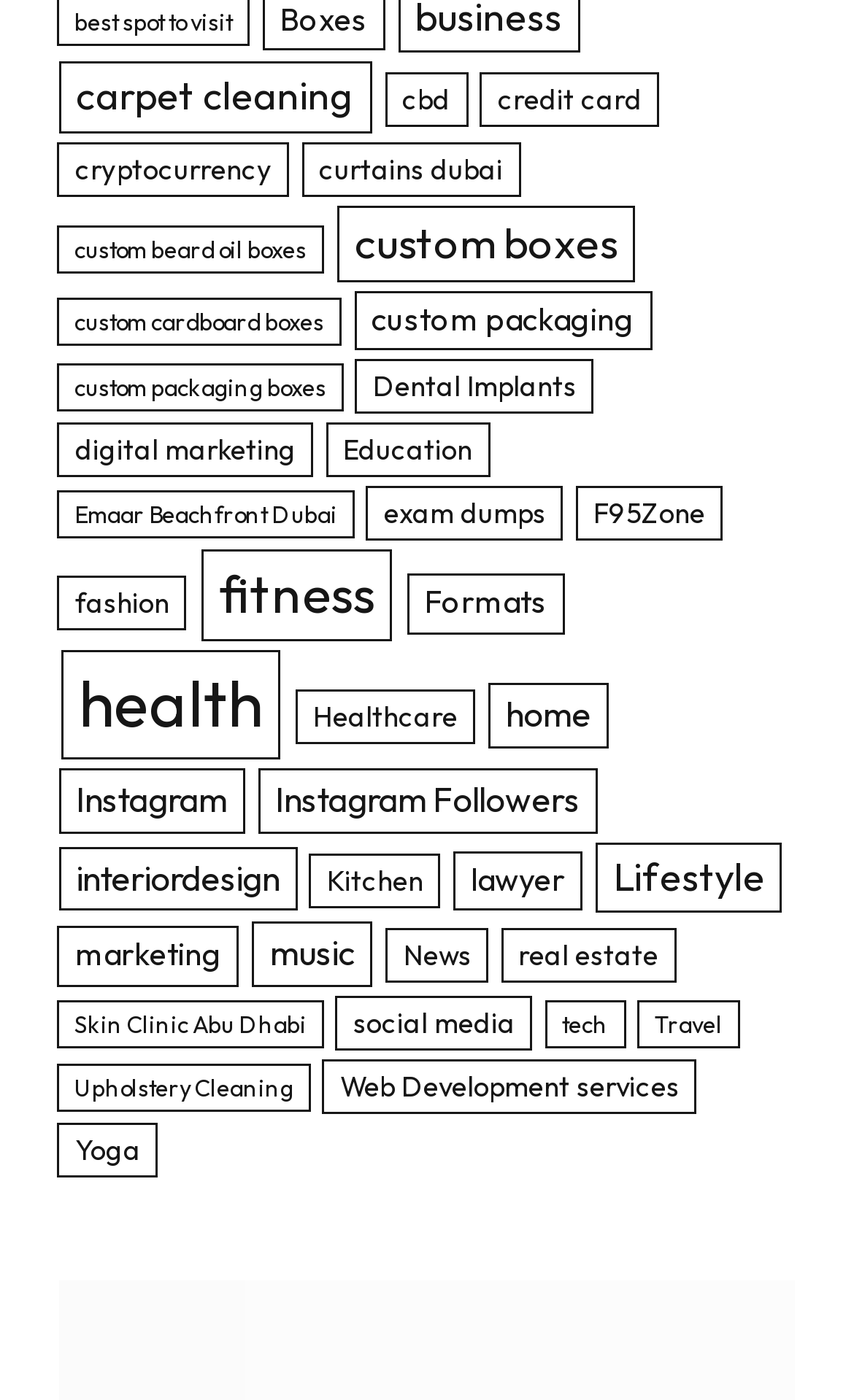Kindly determine the bounding box coordinates for the area that needs to be clicked to execute this instruction: "click on carpet cleaning".

[0.069, 0.044, 0.435, 0.095]